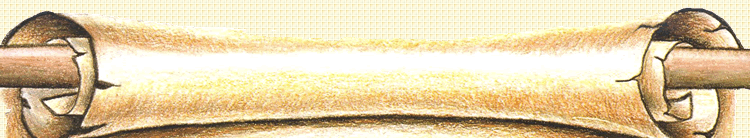Answer the following query with a single word or phrase:
What is suggested by the wooden rods on the scroll?

Important writings or proclamations